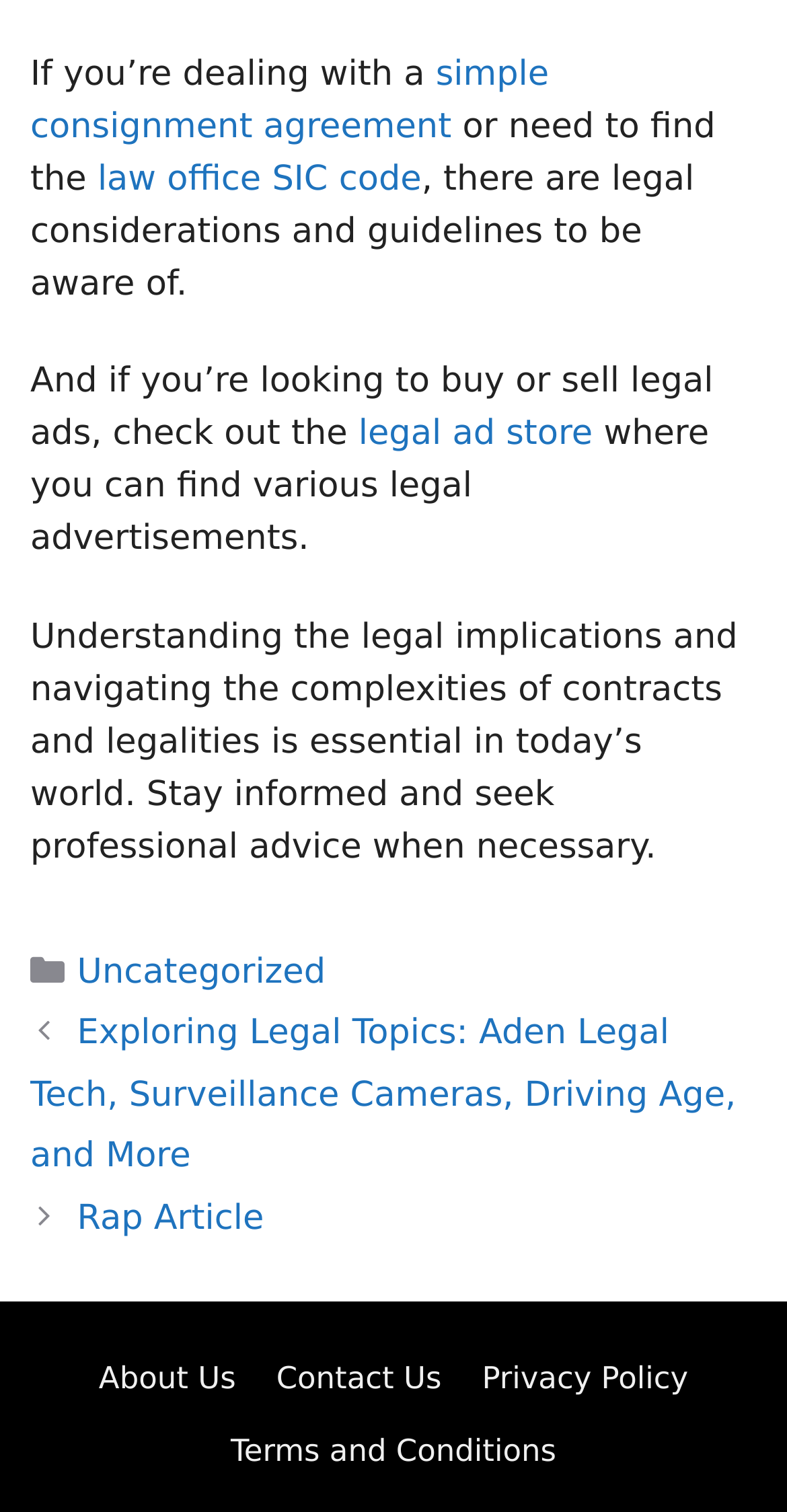Using the information from the screenshot, answer the following question thoroughly:
What is the purpose of the webpage?

The webpage provides information about legal considerations, guidelines, and legal advertisements, which suggests that the purpose of the webpage is to provide legal information to its users.